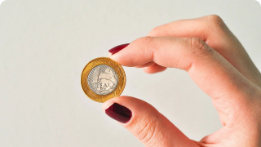Convey a detailed narrative of what is depicted in the image.

The image showcases a close-up view of a hand holding a shiny gold and silver coin. The coin is delicately cradled between the thumb and index finger, highlighting its details against a minimalist, light-colored background. This representation suggests themes of finance and budgeting, aligning with articles focusing on cost-saving tips, financial planning, and personal finance management. The imagery effectively captures the essence of monetary value and the importance of managing expenses wisely.